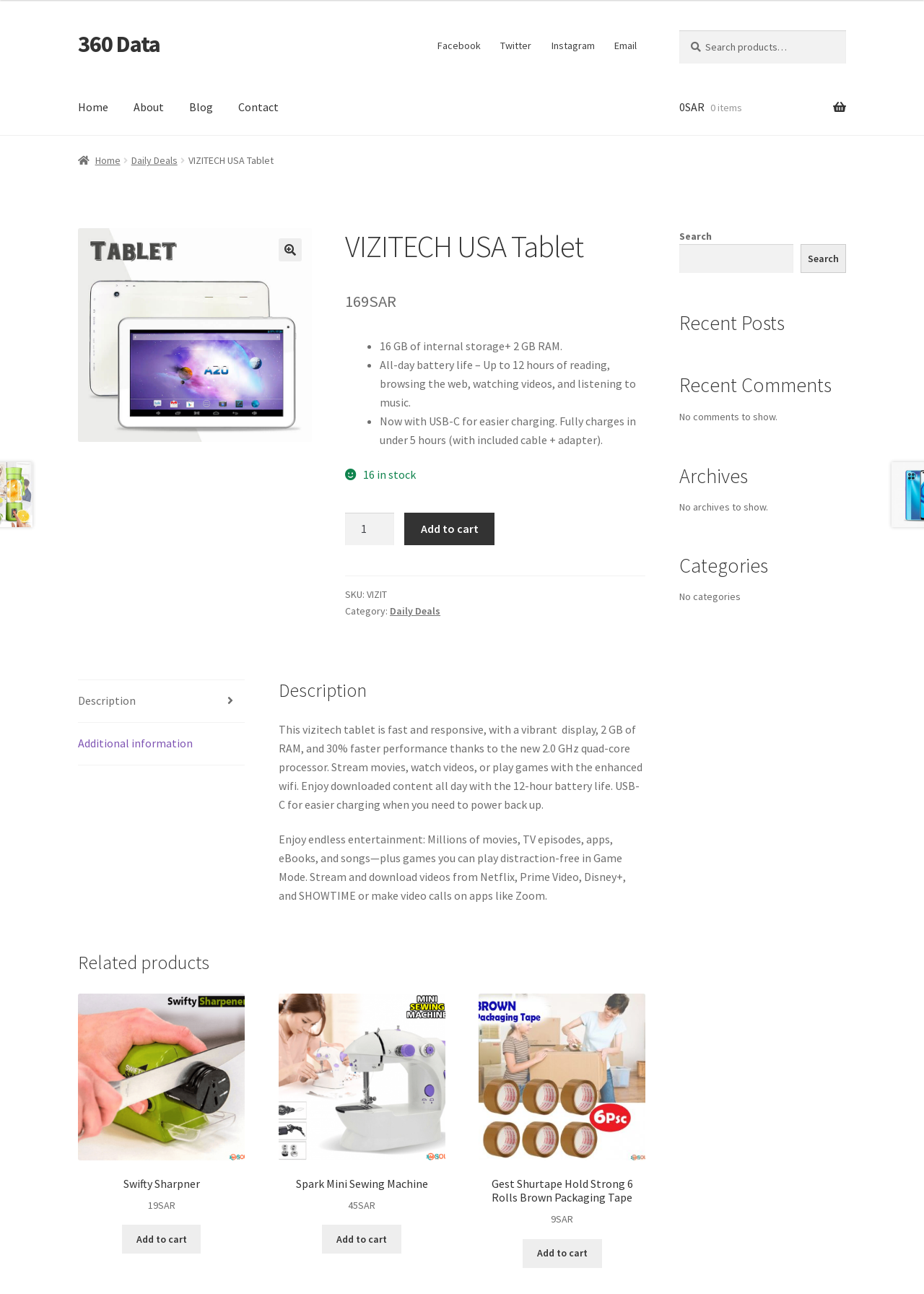Describe in detail what you see on the webpage.

This webpage is about a VIZITECH USA Tablet, specifically the 360 Data model. At the top, there are two "Skip to" links, one for navigation and one for content. Below these links, there is a secondary navigation menu with links to Facebook, Twitter, Instagram, and Email. Next to this menu, there is a search bar with a search button.

The primary navigation menu is located below the search bar, with links to Home, About, Blog, Contact, and other pages. Below this menu, there is a breadcrumbs navigation menu showing the current page's hierarchy, with links to Home, Daily Deals, and the current page, VIZITECH USA Tablet.

The main content of the page is divided into sections. The first section displays an image of the tablet, along with its name, price, and a brief description. Below this section, there are three bullet points highlighting the tablet's features, including its internal storage, battery life, and charging capabilities.

Next, there is a section displaying the product's quantity, with a spin button to adjust the quantity and an "Add to cart" button. Below this section, there are details about the product, including its SKU, category, and a link to the Daily Deals page.

The page also features a tab list with two tabs, Description and Additional information. The Description tab is selected by default and displays a detailed description of the tablet, including its processor, display, and battery life. The Additional information tab is not selected by default, but it likely contains more details about the product.

Finally, there is a section displaying related products, including the Swifty Sharpner, Spark Mini Sewing Machine, and Gest Shurtape Hold Strong 6 Rolls Brown Packaging Tape, each with a link to add the product to the cart.